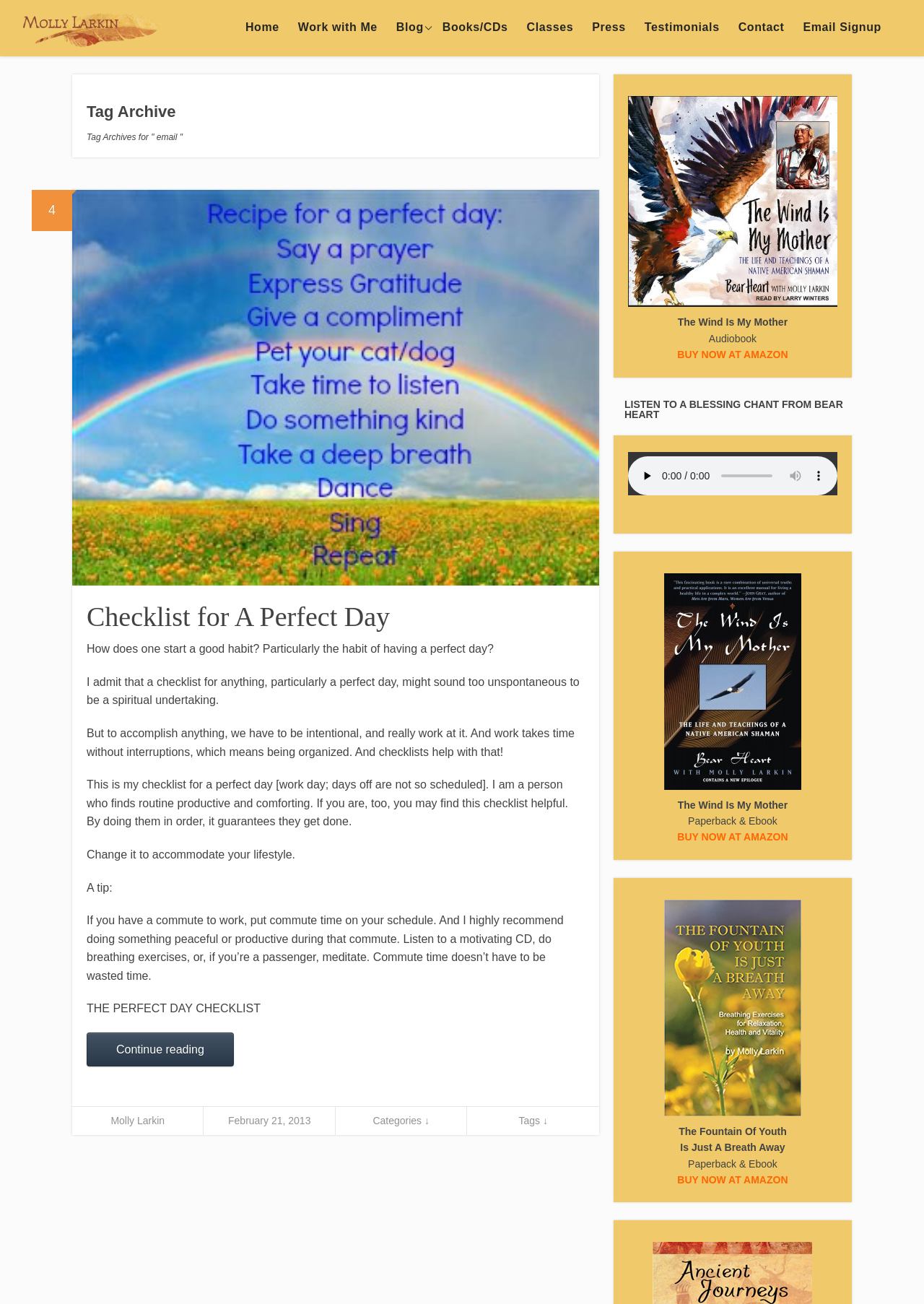What is the title of the first article?
Look at the image and respond with a single word or a short phrase.

Checklist for A Perfect Day